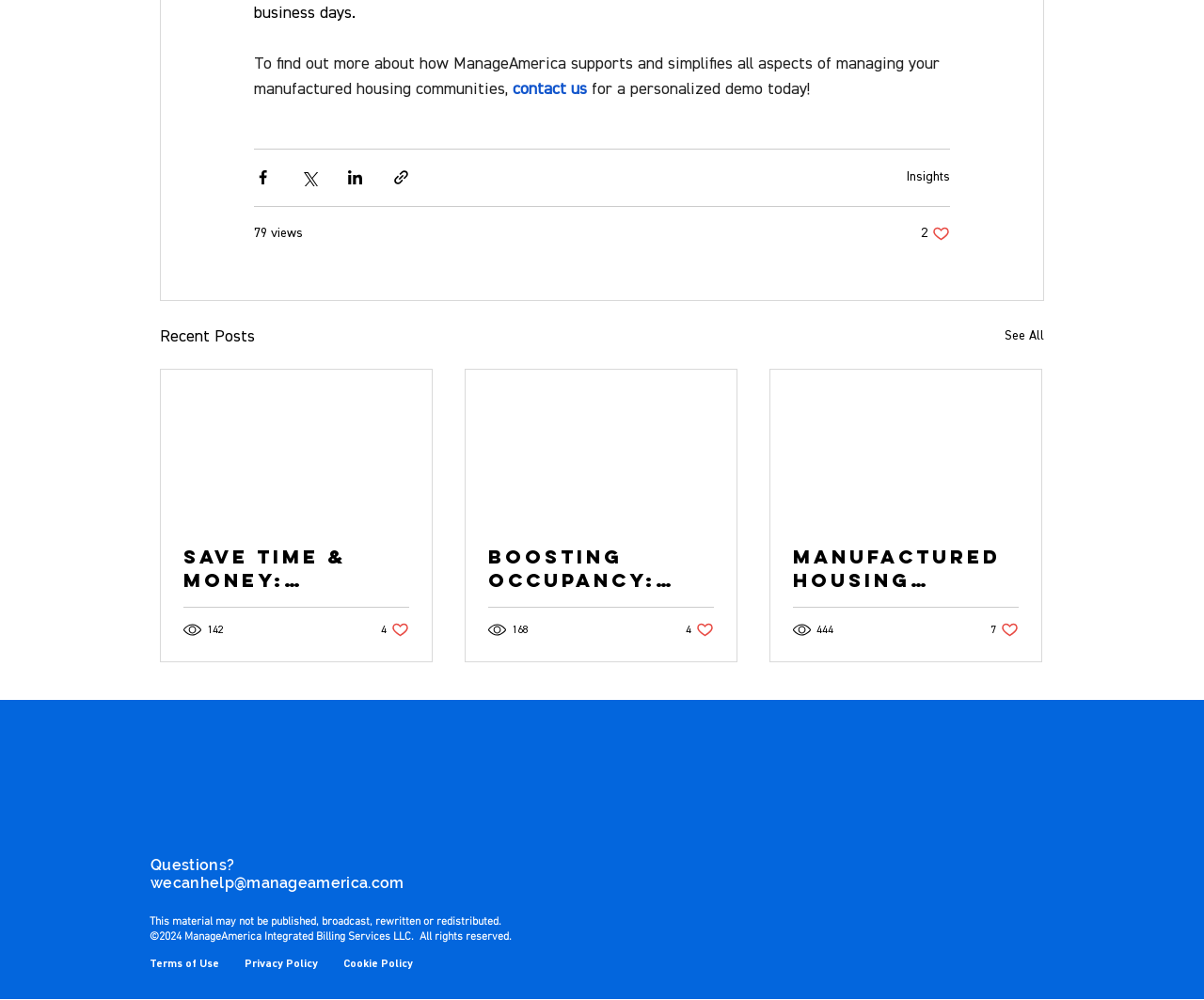Determine the coordinates of the bounding box that should be clicked to complete the instruction: "Check the insights". The coordinates should be represented by four float numbers between 0 and 1: [left, top, right, bottom].

[0.753, 0.169, 0.789, 0.186]